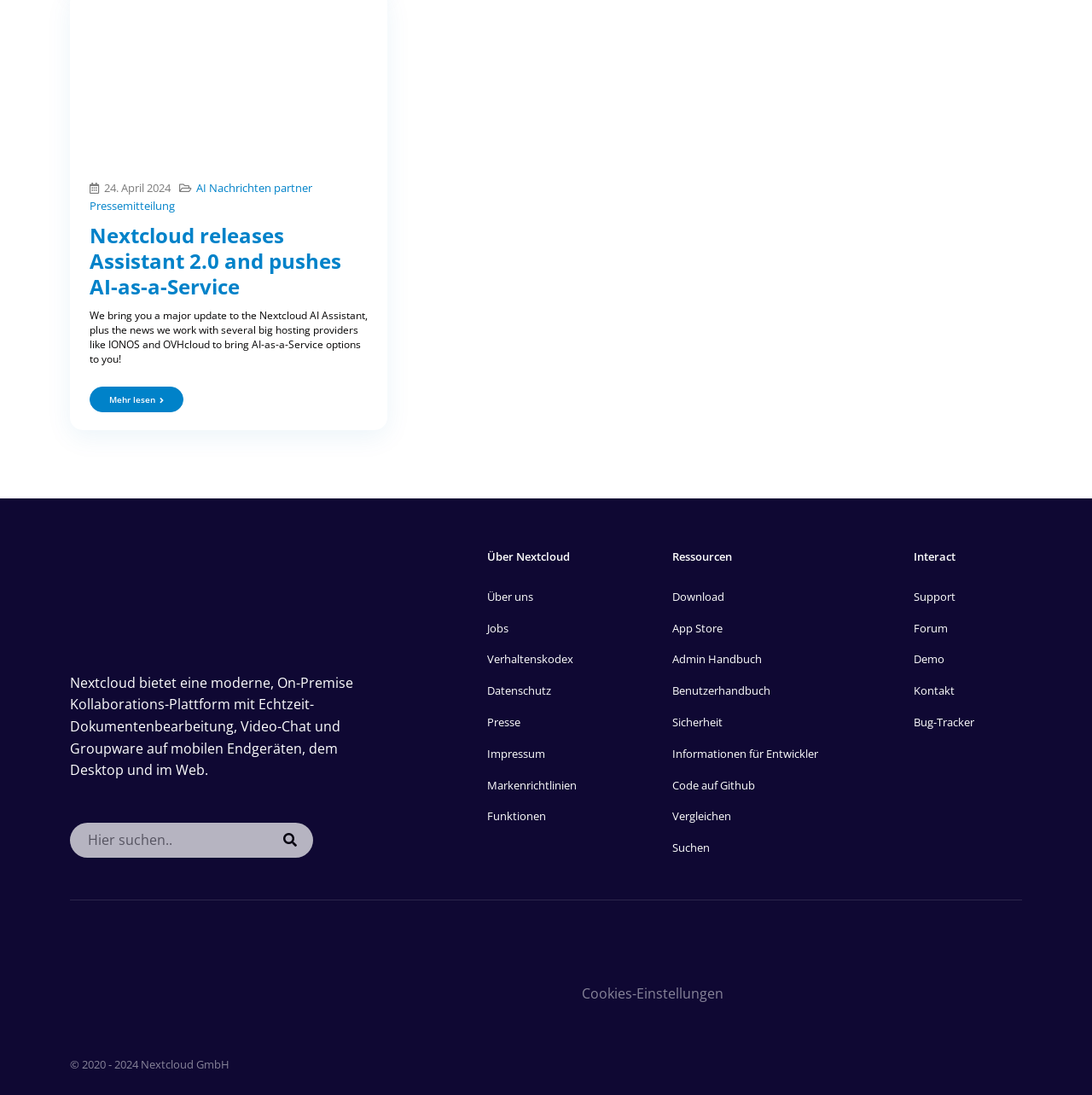Identify the bounding box of the HTML element described here: "parent_node: Search: name="s" placeholder="Hier suchen.."". Provide the coordinates as four float numbers between 0 and 1: [left, top, right, bottom].

[0.064, 0.751, 0.287, 0.784]